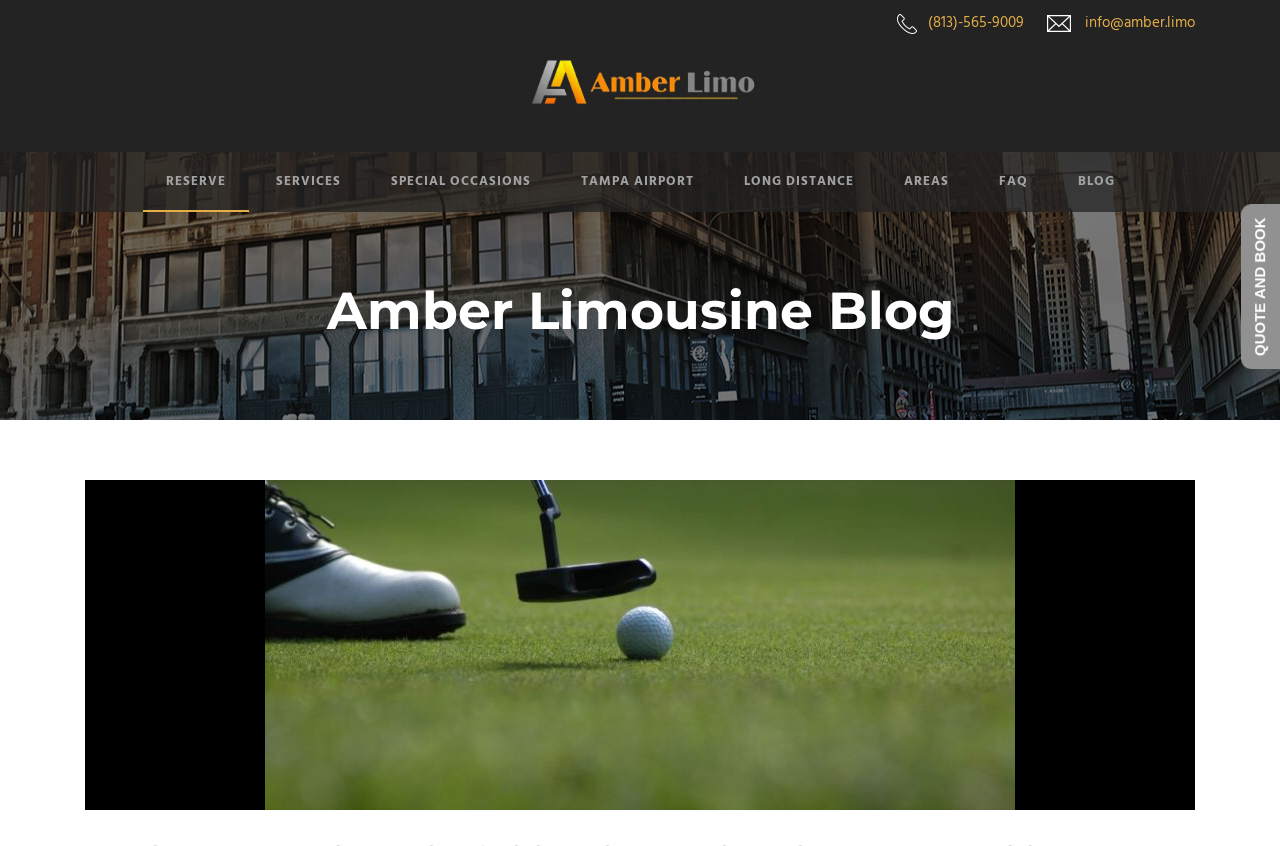Find the bounding box coordinates for the element that must be clicked to complete the instruction: "Read the Amber Limousine Blog". The coordinates should be four float numbers between 0 and 1, indicated as [left, top, right, bottom].

[0.065, 0.328, 0.935, 0.408]